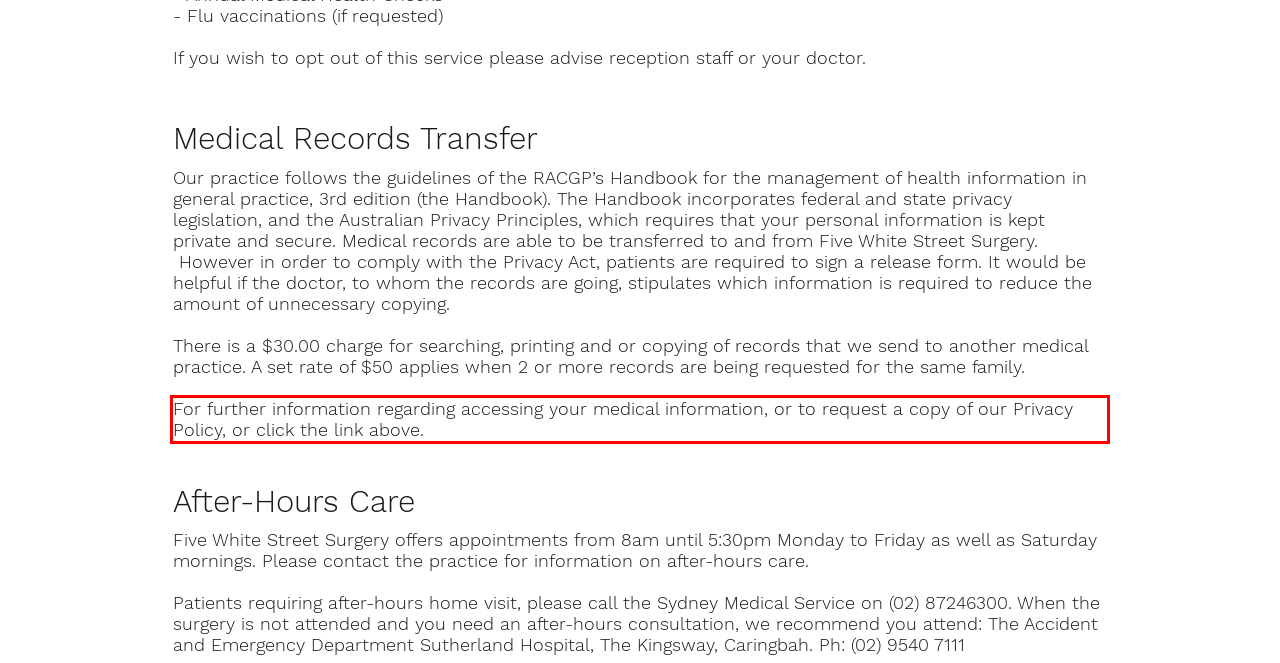Please examine the screenshot of the webpage and read the text present within the red rectangle bounding box.

For further information regarding accessing your medical information, or to request a copy of our Privacy Policy, or click the link above.